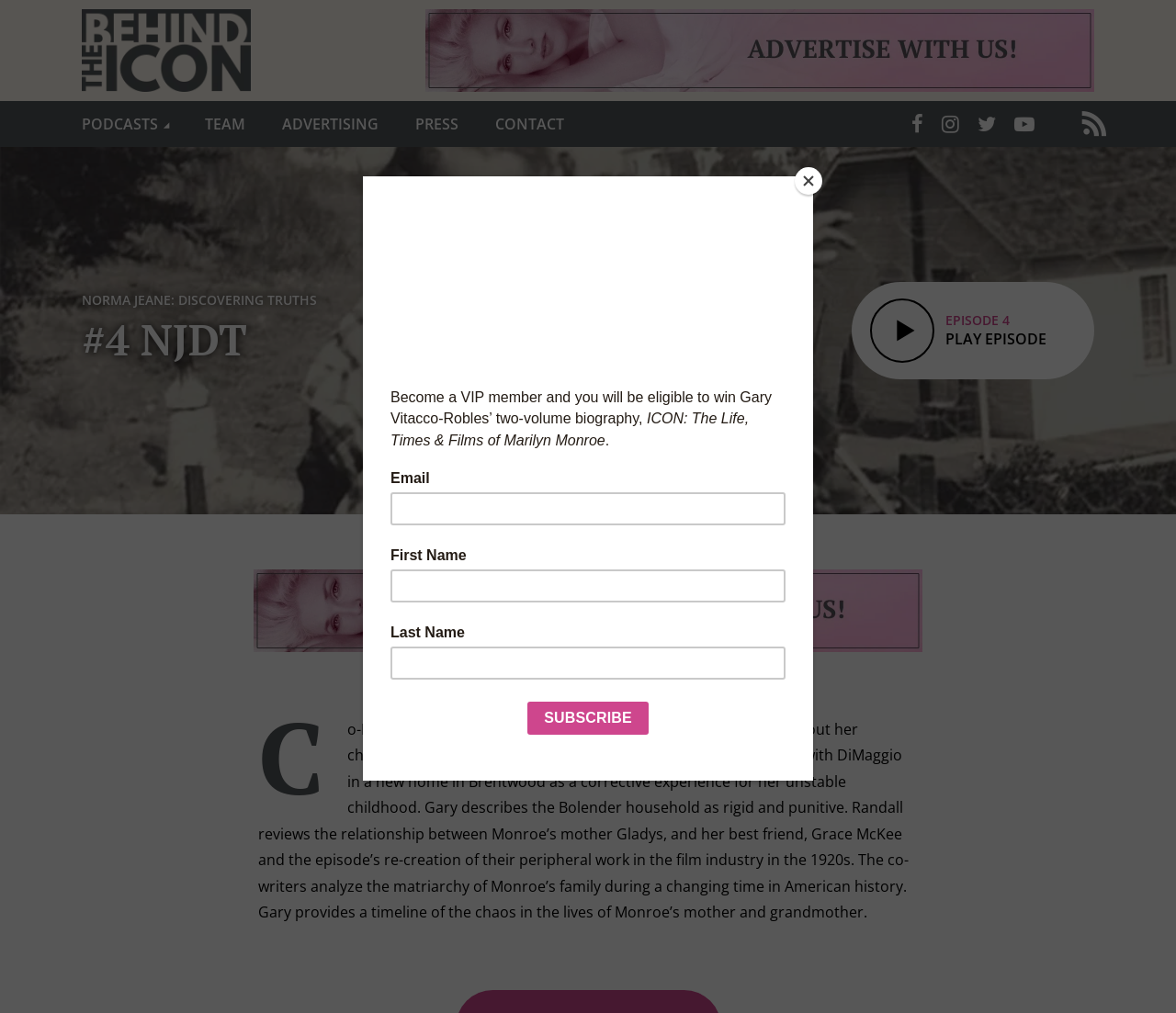Determine the bounding box coordinates of the section to be clicked to follow the instruction: "Close the dialog". The coordinates should be given as four float numbers between 0 and 1, formatted as [left, top, right, bottom].

[0.676, 0.165, 0.699, 0.192]